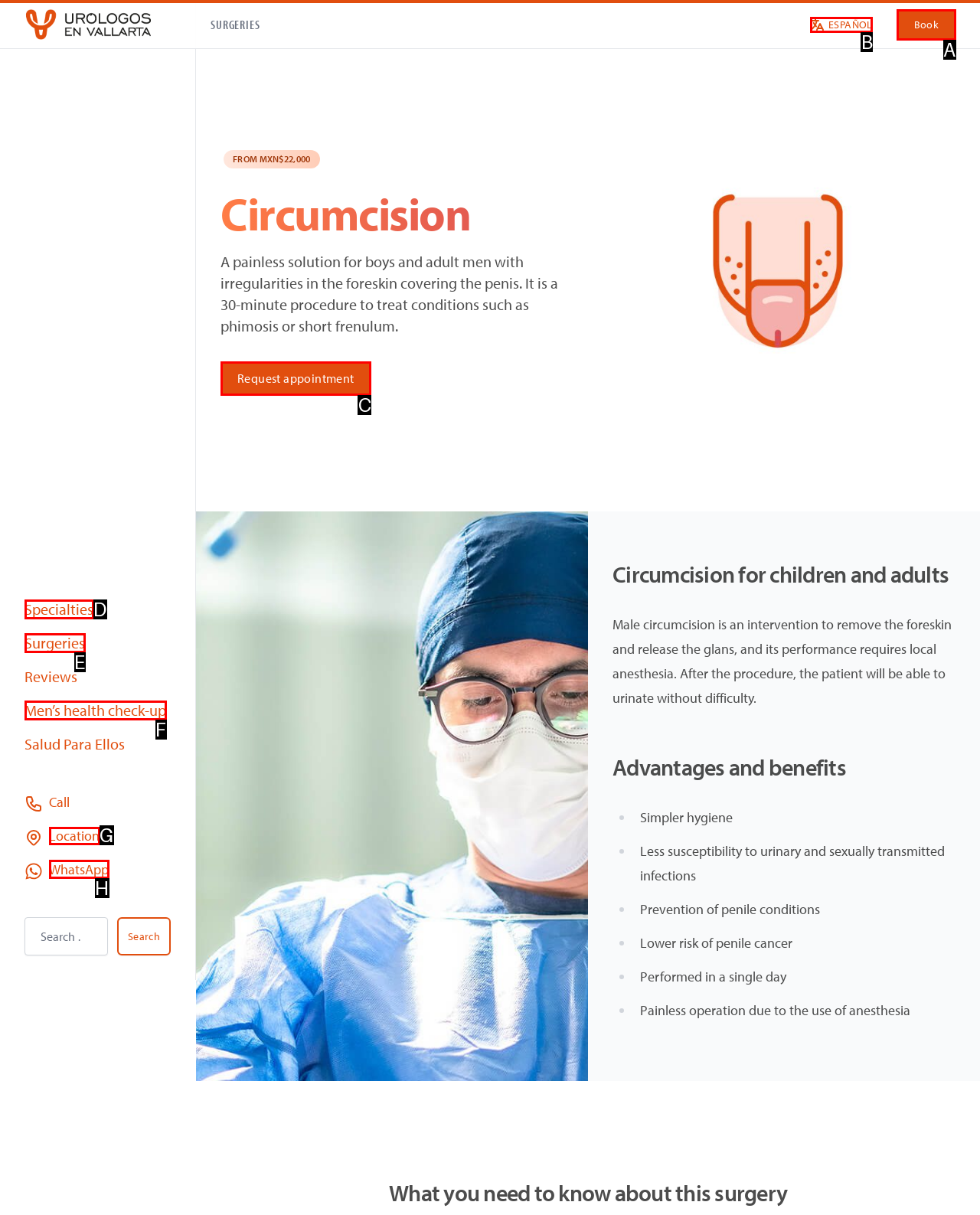What is the letter of the UI element you should click to Click the WhatsApp link? Provide the letter directly.

H